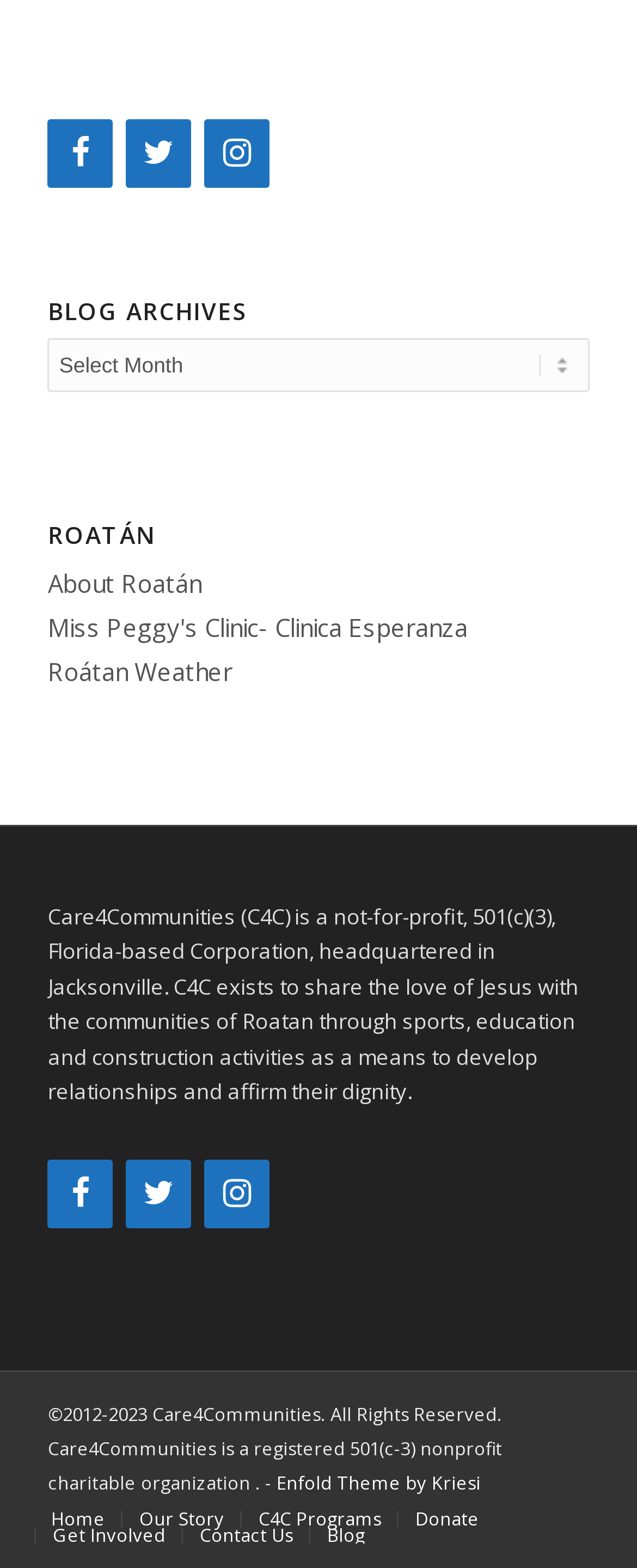Please determine the bounding box coordinates of the element to click on in order to accomplish the following task: "Read the article about Lake Como Club Scene". Ensure the coordinates are four float numbers ranging from 0 to 1, i.e., [left, top, right, bottom].

None